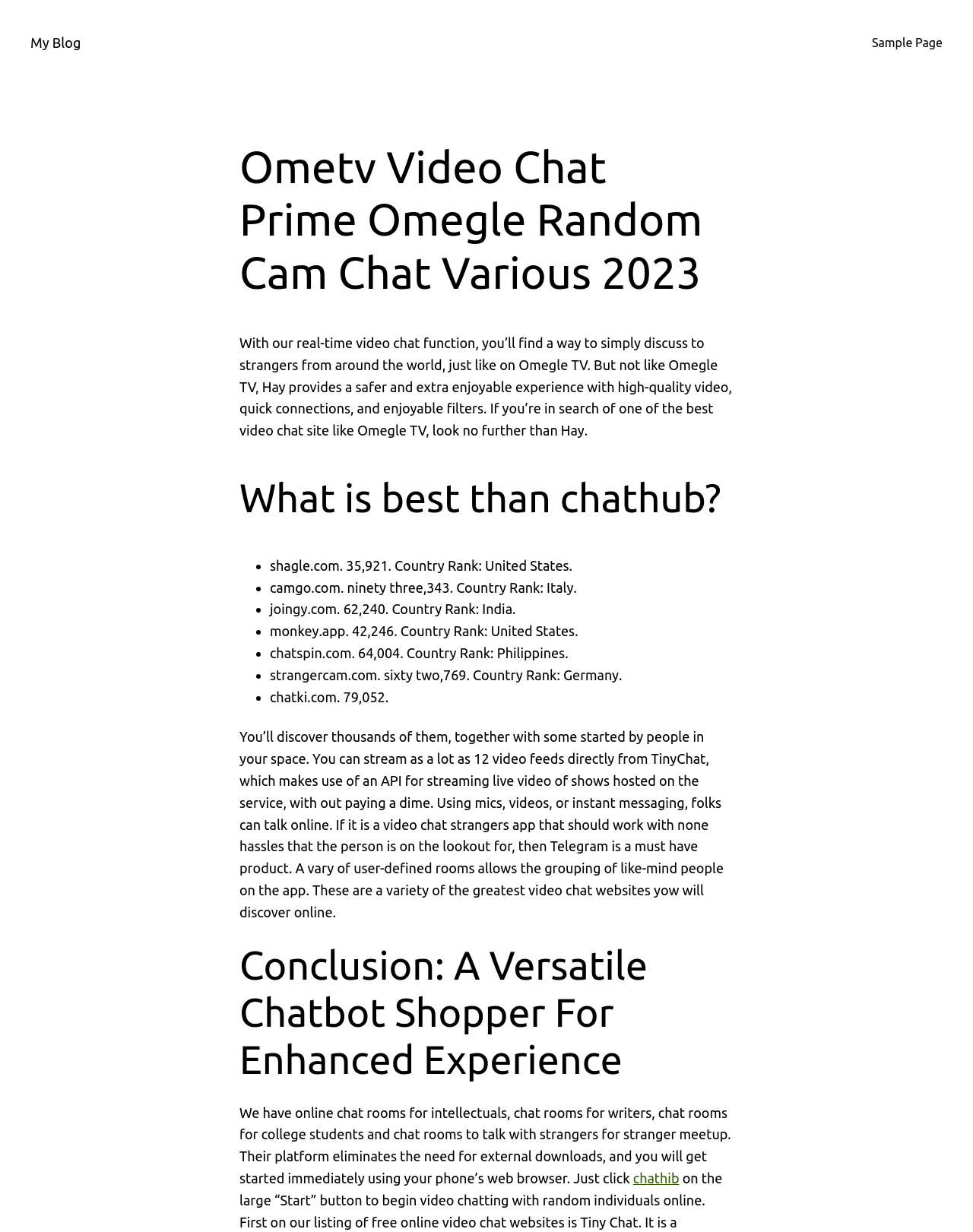Please determine the headline of the webpage and provide its content.

Ometv Video Chat Prime Omegle Random Cam Chat Various 2023